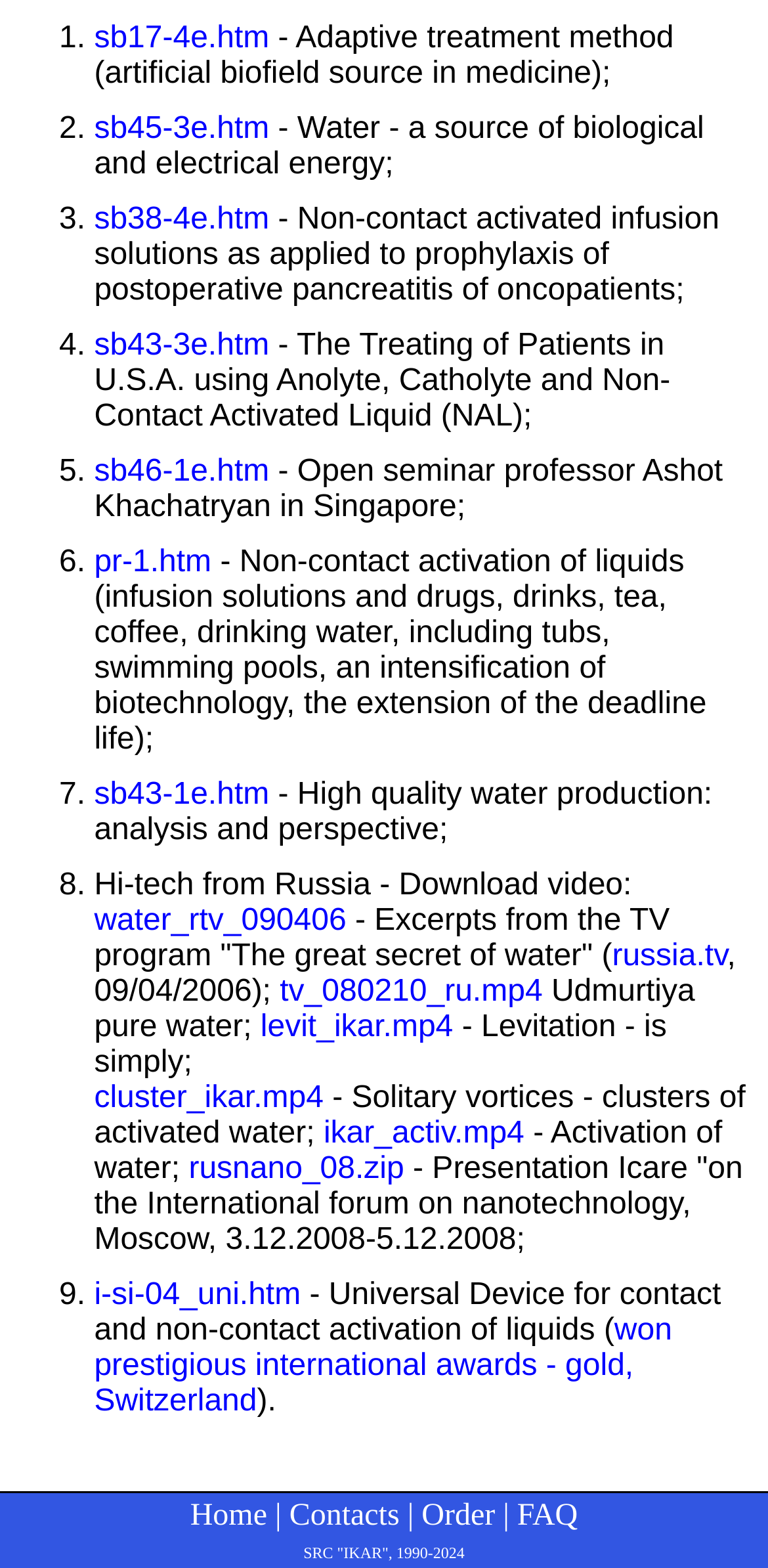Using the provided element description: "Elementor", determine the bounding box coordinates of the corresponding UI element in the screenshot.

None